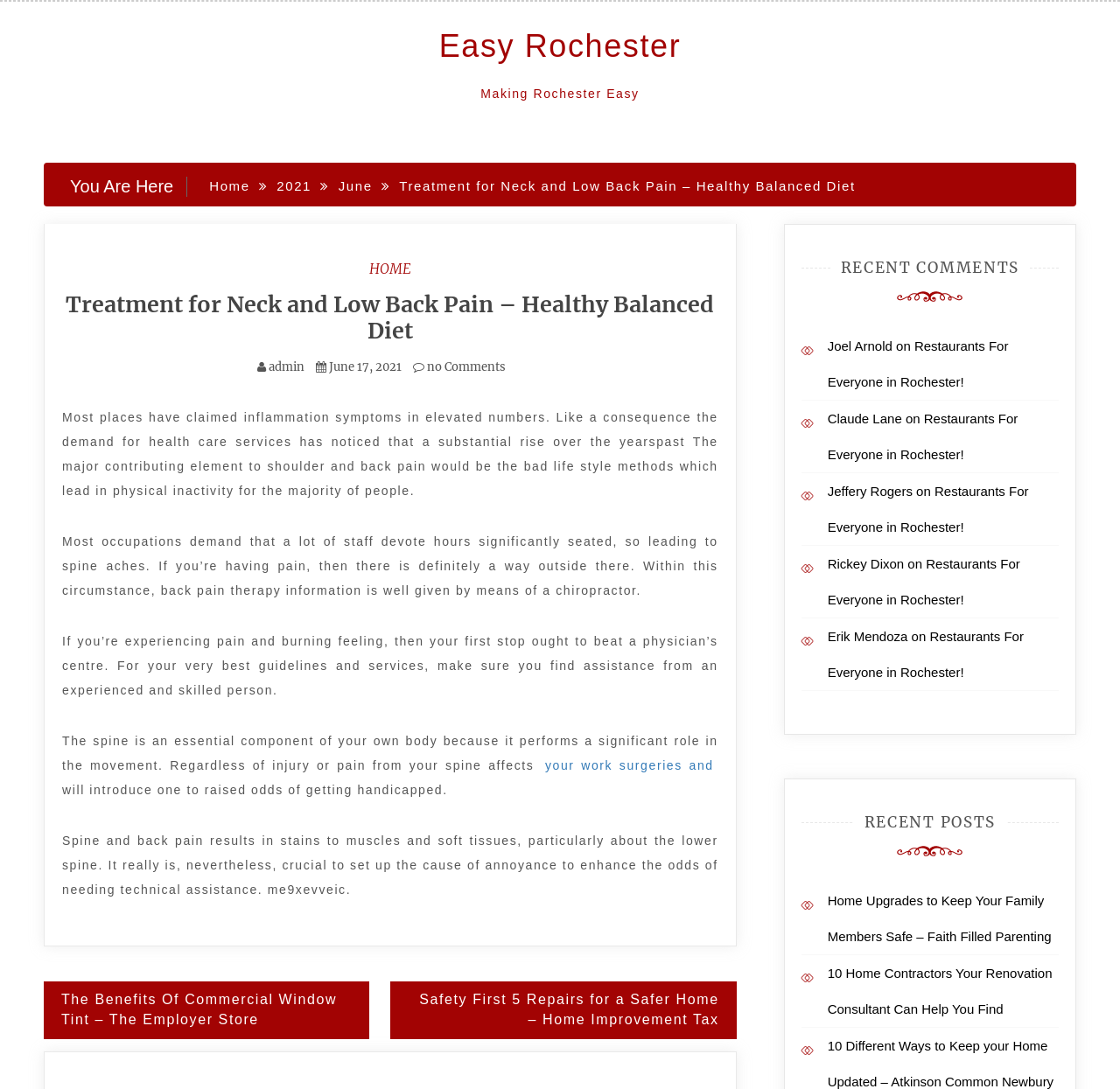Extract the bounding box coordinates for the described element: "June 17, 2021". The coordinates should be represented as four float numbers between 0 and 1: [left, top, right, bottom].

[0.294, 0.33, 0.358, 0.344]